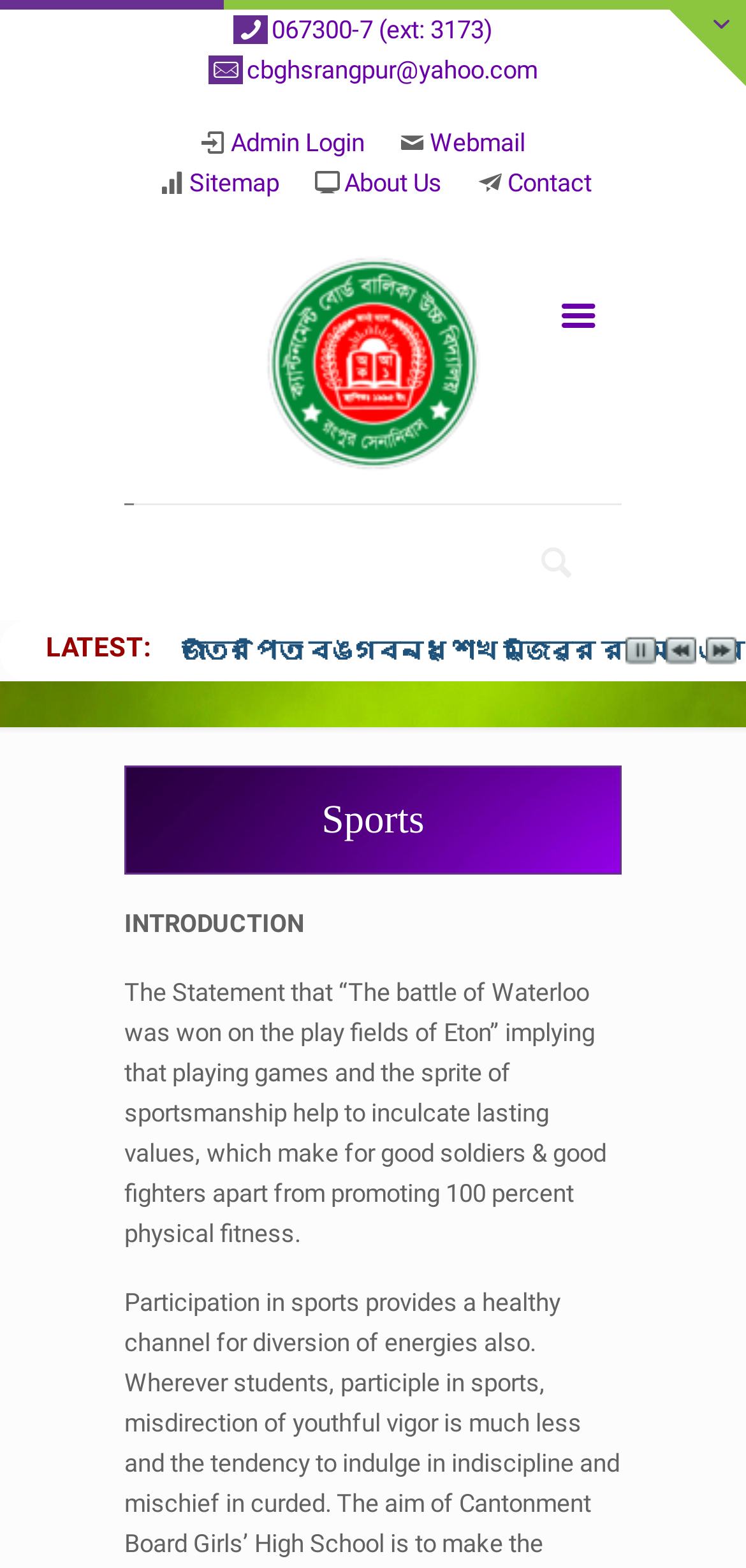Based on the element description title="Edu Institute", identify the bounding box coordinates for the UI element. The coordinates should be in the format (top-left x, top-left y, bottom-right x, bottom-right y) and within the 0 to 1 range.

[0.245, 0.156, 0.755, 0.321]